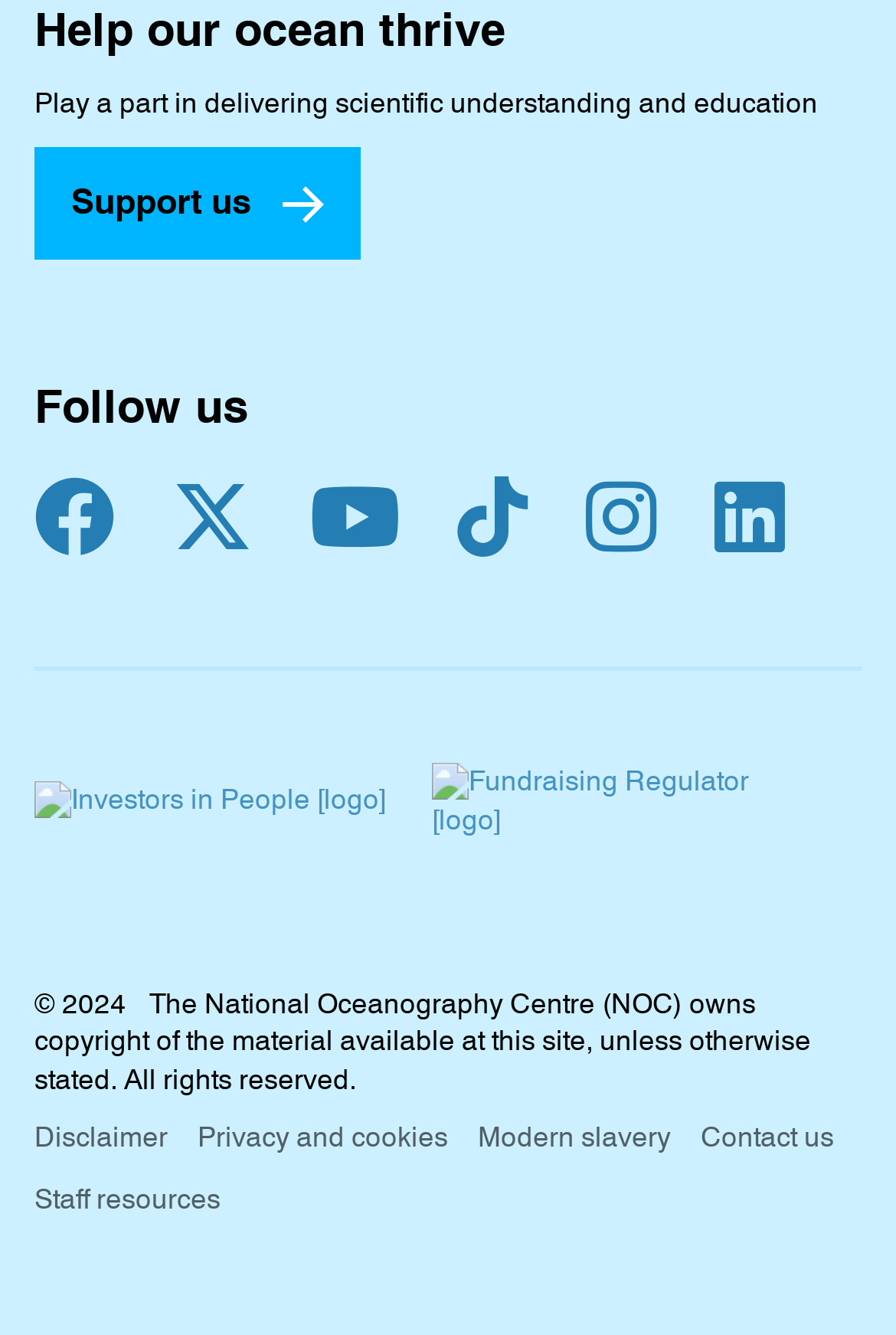Identify the bounding box of the UI component described as: "Privacy and cookies".

[0.221, 0.838, 0.5, 0.864]